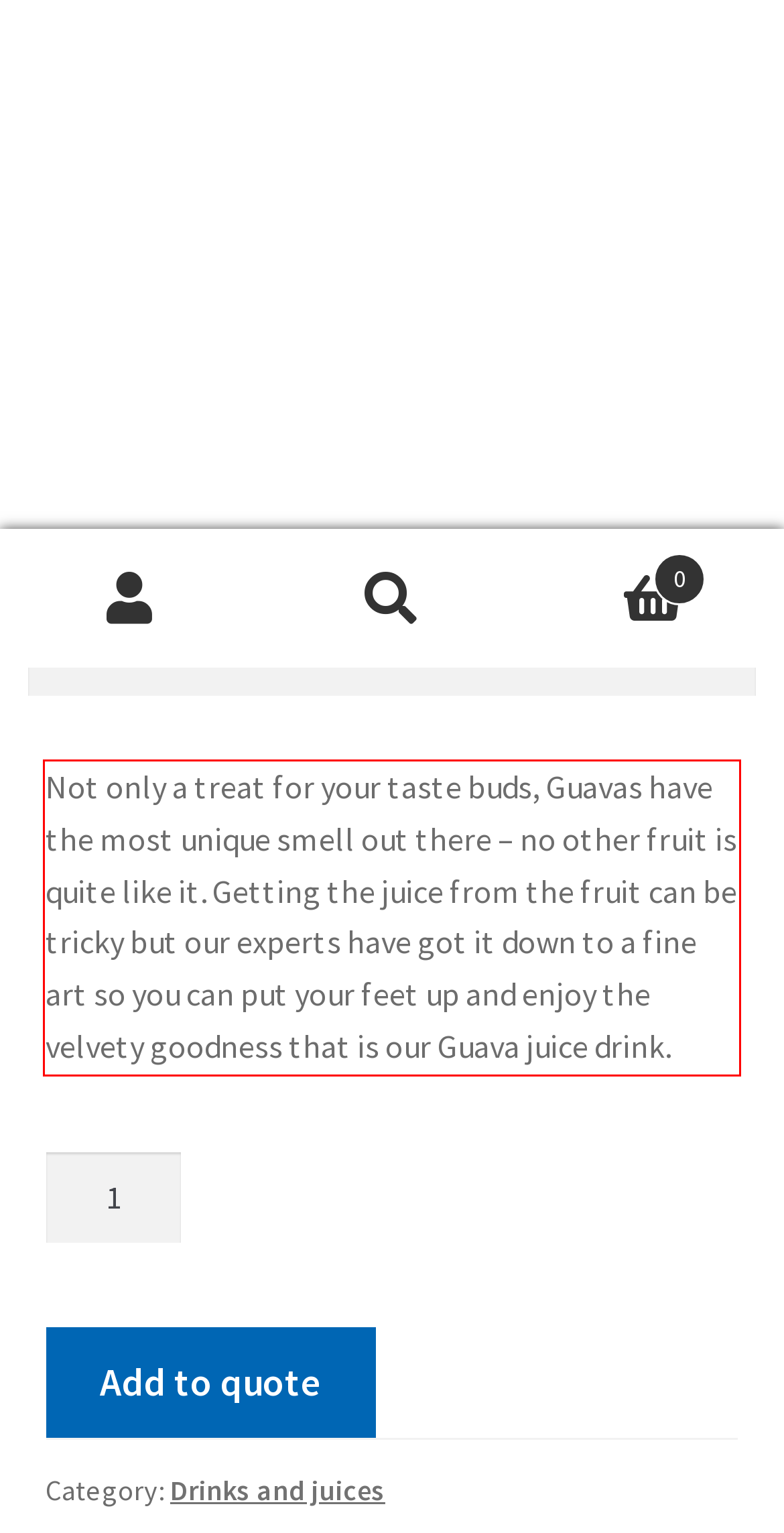Using the webpage screenshot, recognize and capture the text within the red bounding box.

Not only a treat for your taste buds, Guavas have the most unique smell out there – no other fruit is quite like it. Getting the juice from the fruit can be tricky but our experts have got it down to a fine art so you can put your feet up and enjoy the velvety goodness that is our Guava juice drink.